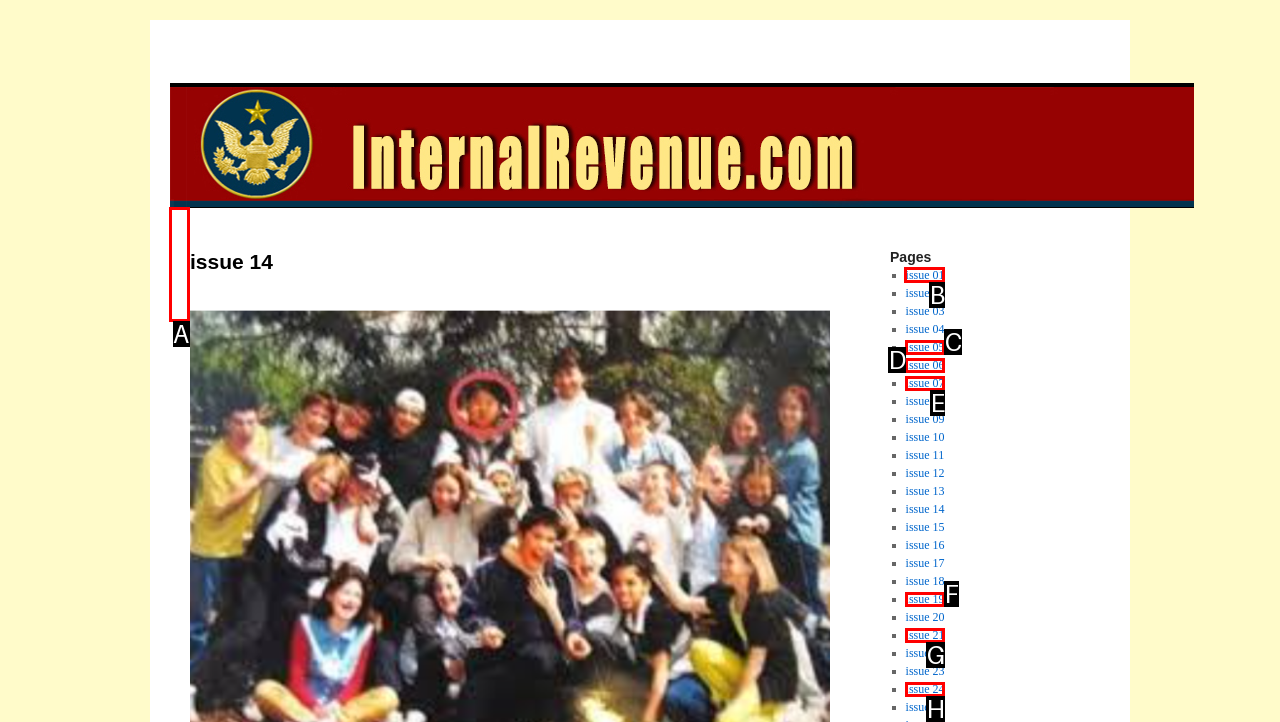Choose the letter that corresponds to the correct button to accomplish the task: go to issue 01
Reply with the letter of the correct selection only.

B